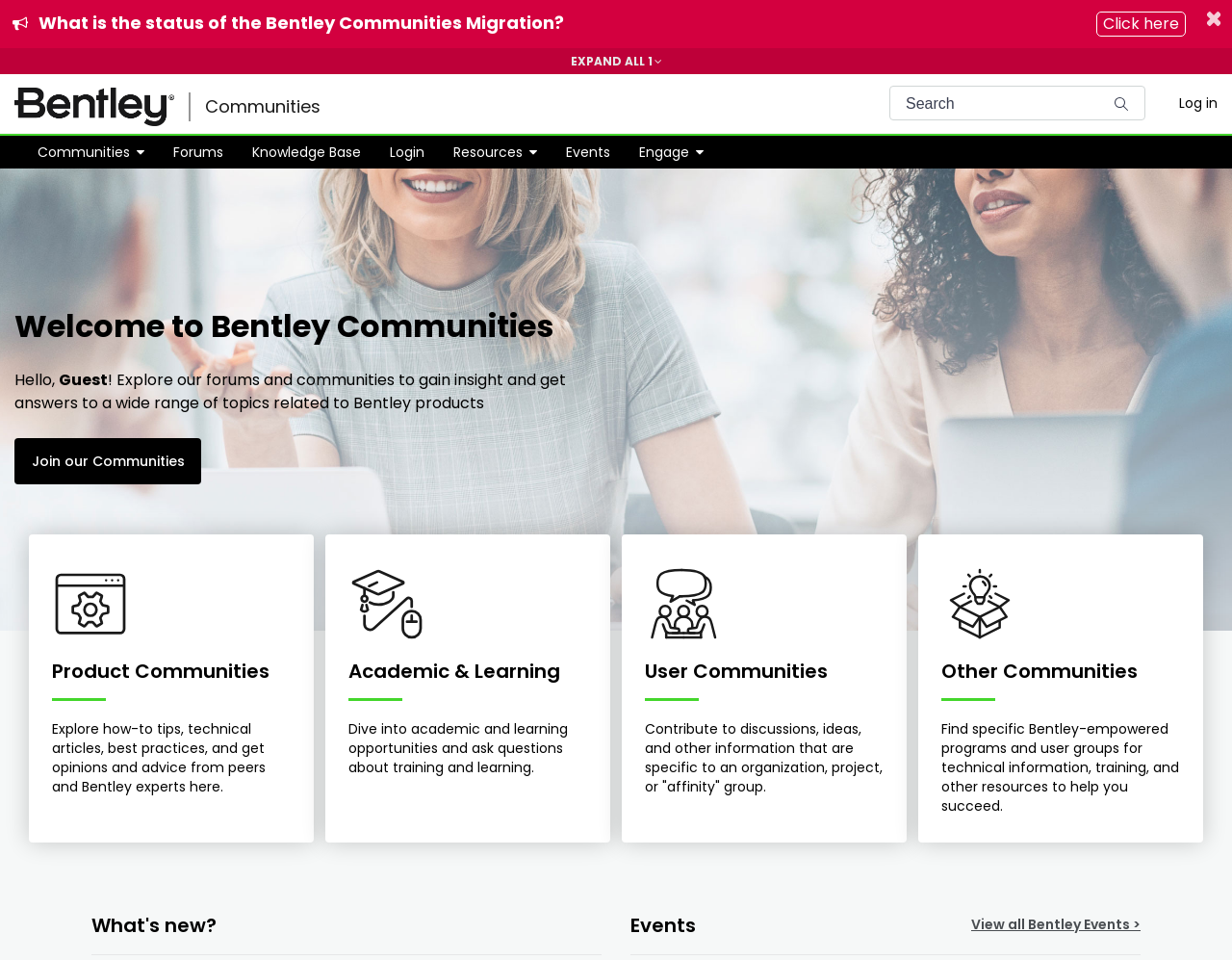Detail the features and information presented on the webpage.

The webpage is titled "Bentley Community - Communities" and appears to be a community portal for Bentley products. At the top, there is an announcement section with a button "What is the status of the Bentley Communities Migration?" and a link "Click here" next to it. On the right side of the announcement section, there is a button to dismiss the announcement. Below the announcement section, there is a navigation menu with links to the homepage, communities, and a toggle navigation button.

On the top right corner, there is a search bar with a combobox and a submit search button. Next to the search bar, there is a link to log in. Above the search bar, there is a horizontal menubar with menu items for communities, forums, knowledge base, login, resources, and events.

The main content of the page is divided into two sections. The first section welcomes users to Bentley Communities and invites them to explore the forums and communities. There is a link to join the communities below the welcome message.

The second section is a table layout with four columns, each representing a different type of community: product communities, academic and learning, user communities, and other communities. Each column has a brief description and a link to explore more.

At the bottom of the page, there is a section for events with a heading "Events" and a link to view all Bentley events.